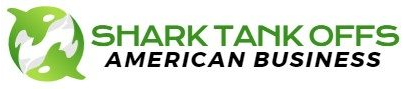Provide an in-depth description of all elements within the image.

The image features the logo of "Shark Tank Offs," a platform focusing on American business. The logo is characterized by vibrant green colors and includes stylized fish imagery, symbolizing growth and innovation. Below the main title "SHARK TANK OFFS," the phrase "AMERICAN BUSINESS" is presented in bold black letters, emphasizing the brand's commitment to supporting and showcasing entrepreneurial ventures. This branding reflects the dynamic spirit of the startup culture that the platform aims to promote.